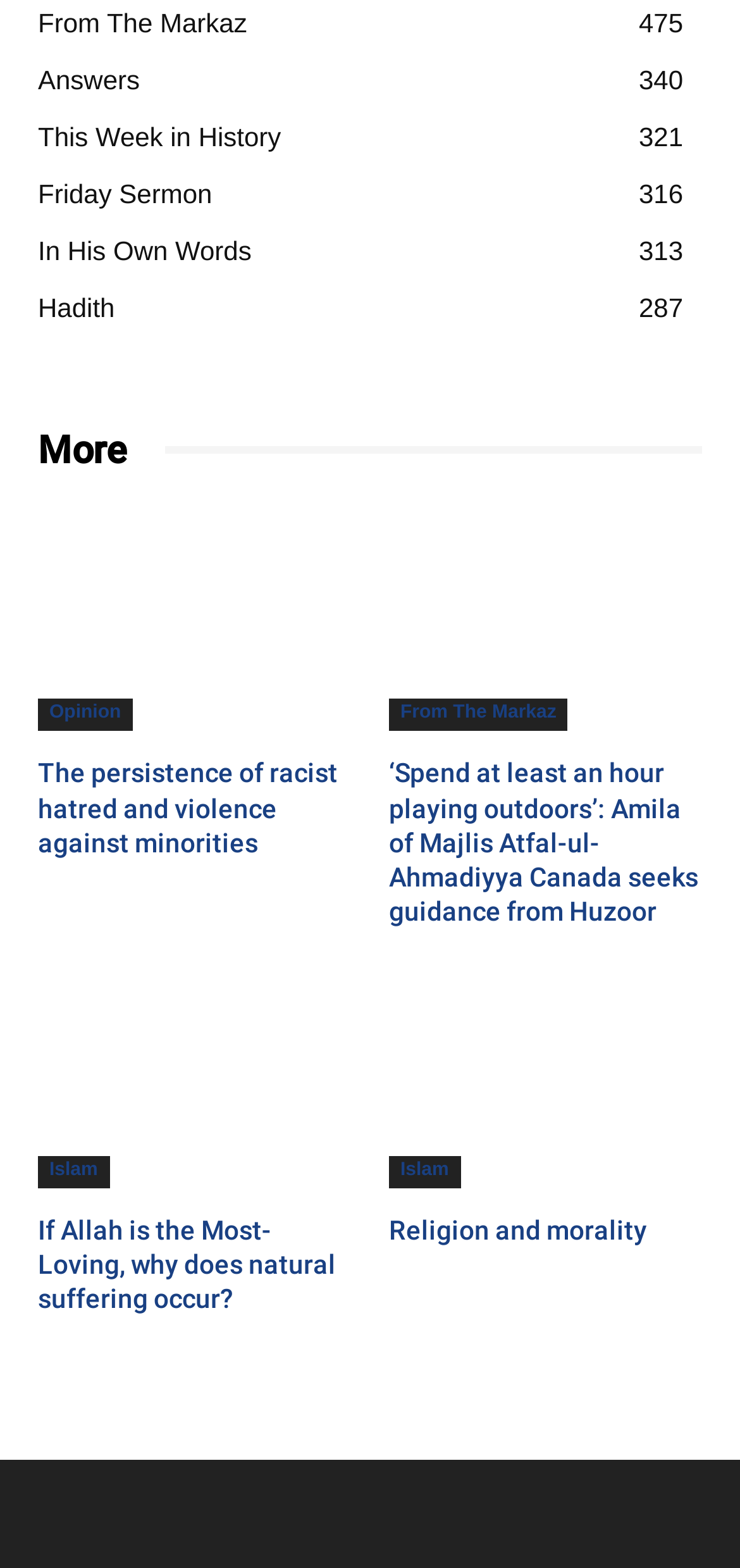For the following element description, predict the bounding box coordinates in the format (top-left x, top-left y, bottom-right x, bottom-right y). All values should be floating point numbers between 0 and 1. Description: Friday Sermon316

[0.051, 0.114, 0.287, 0.133]